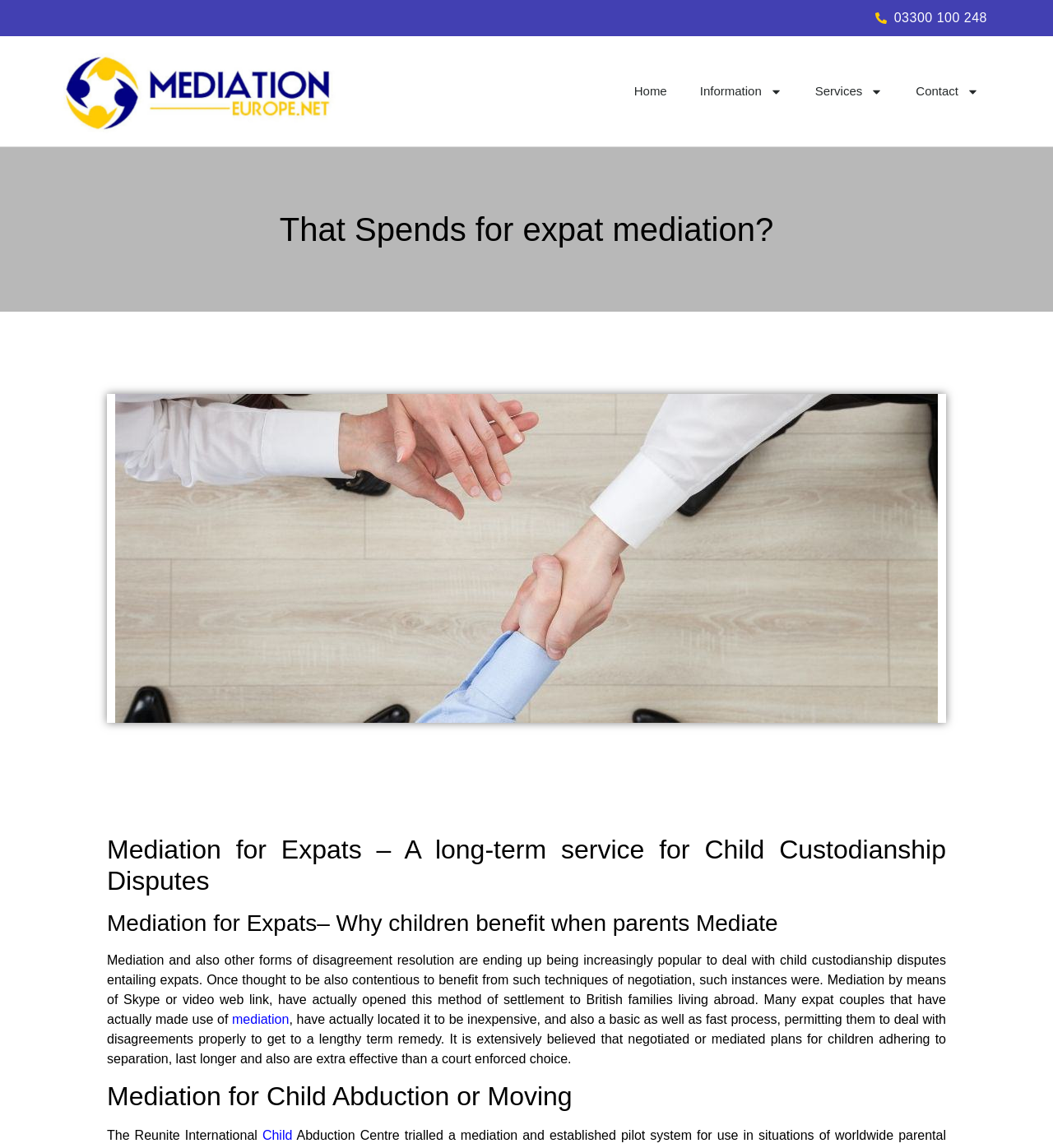Determine the main headline of the webpage and provide its text.

That Spends for expat mediation?